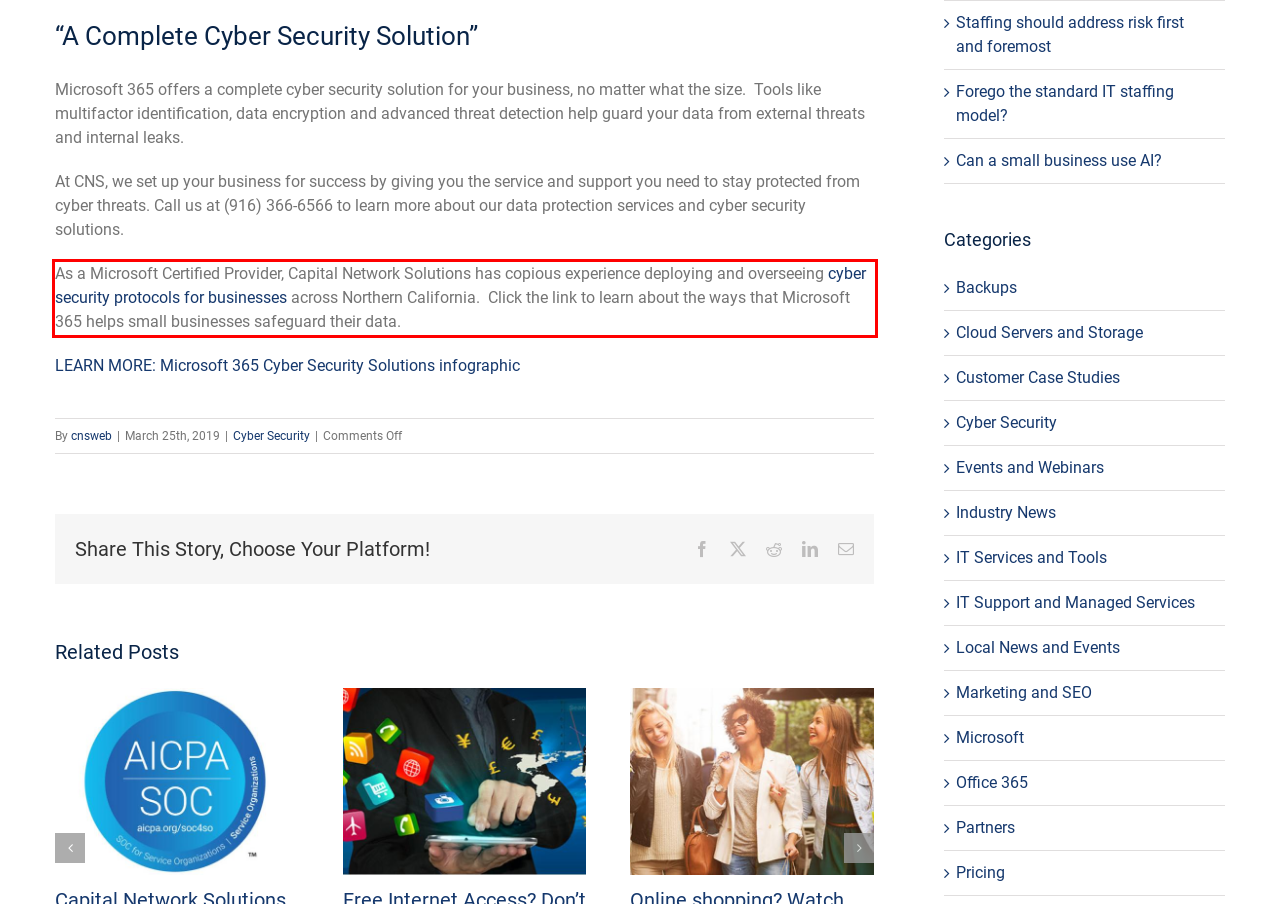Observe the screenshot of the webpage, locate the red bounding box, and extract the text content within it.

As a Microsoft Certified Provider, Capital Network Solutions has copious experience deploying and overseeing cyber security protocols for businesses across Northern California. Click the link to learn about the ways that Microsoft 365 helps small businesses safeguard their data.